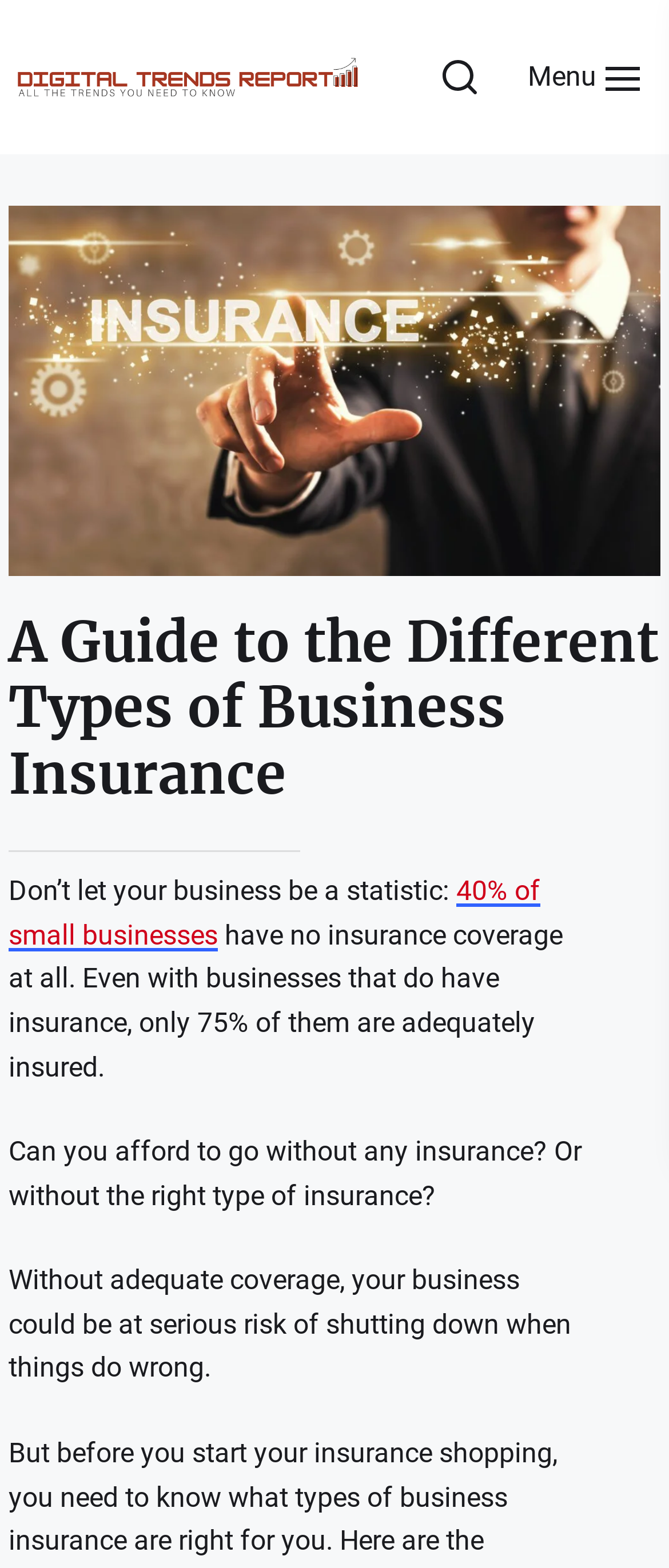Provide the bounding box coordinates of the HTML element described as: "Menu". The bounding box coordinates should be four float numbers between 0 and 1, i.e., [left, top, right, bottom].

[0.744, 0.038, 0.987, 0.06]